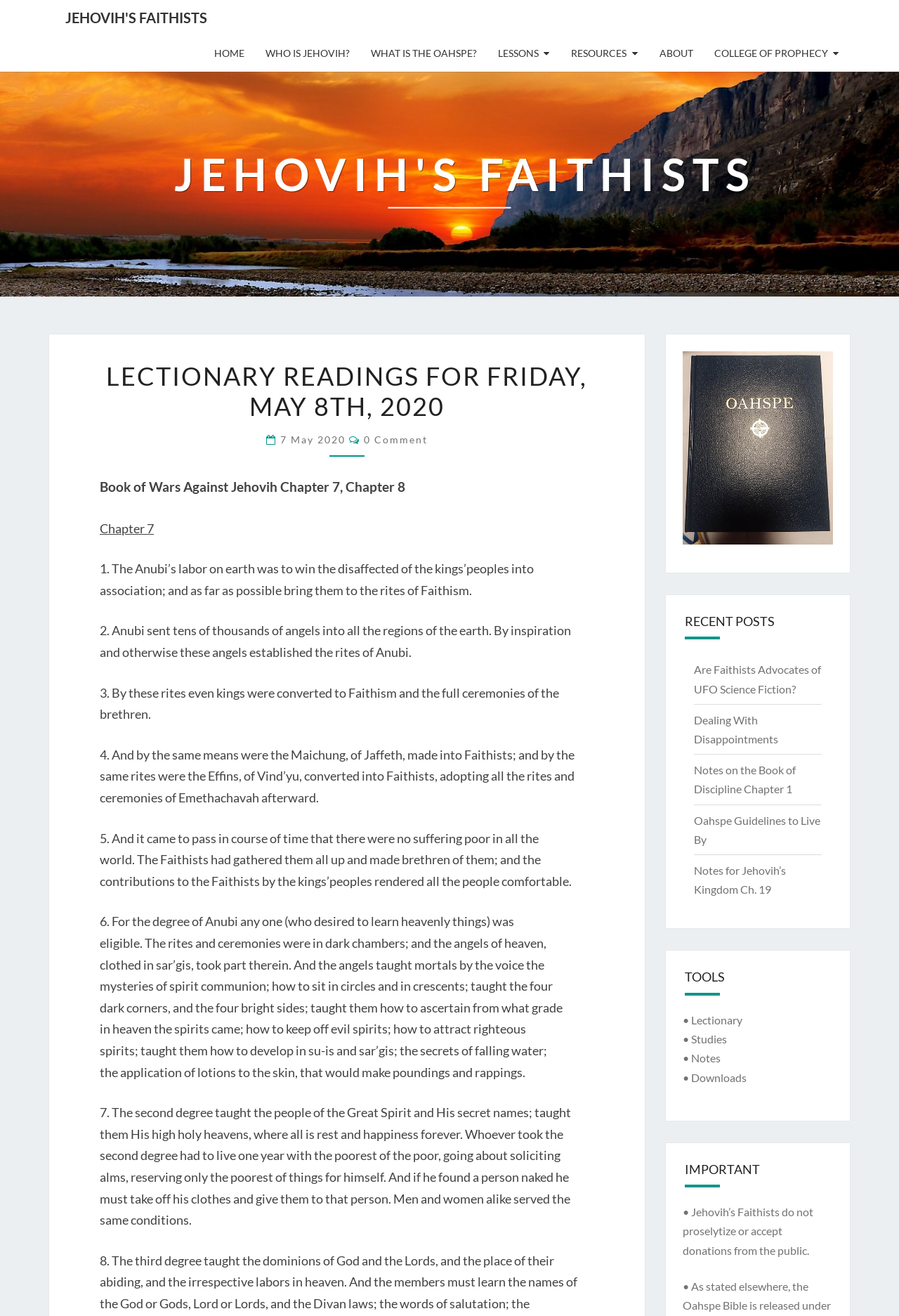What is the third degree of Anubi?
Provide a one-word or short-phrase answer based on the image.

The dominions of God and the Lords